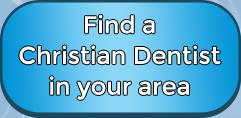Break down the image and describe each part extensively.

The image features a button prominently designed in a vibrant blue color, inviting users to seek dental services. The text displayed in bold, white font reads, "Find a Christian Dentist in your area." This button serves as a crucial resource for individuals looking for dental care aligned with Christian values. It is an essential part of the website associated with the Waterstreet Rescue Mission, which emphasizes community service and support for those in need through volunteering and donations. The overall design is meant to be eye-catching and user-friendly, facilitating easy navigation for visitors seeking dental help.